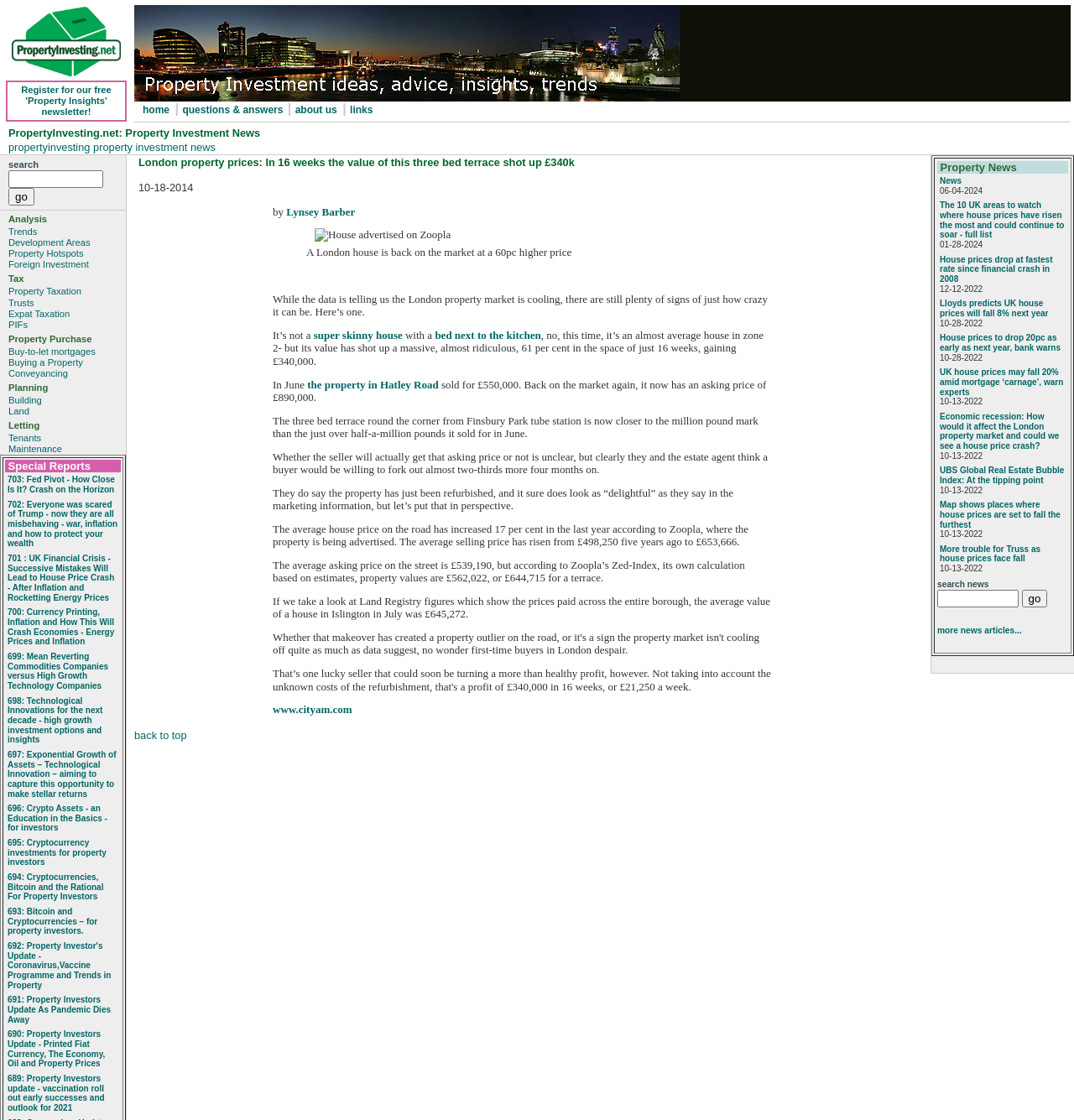Generate the text content of the main headline of the webpage.

PropertyInvesting.net: Property Investment News